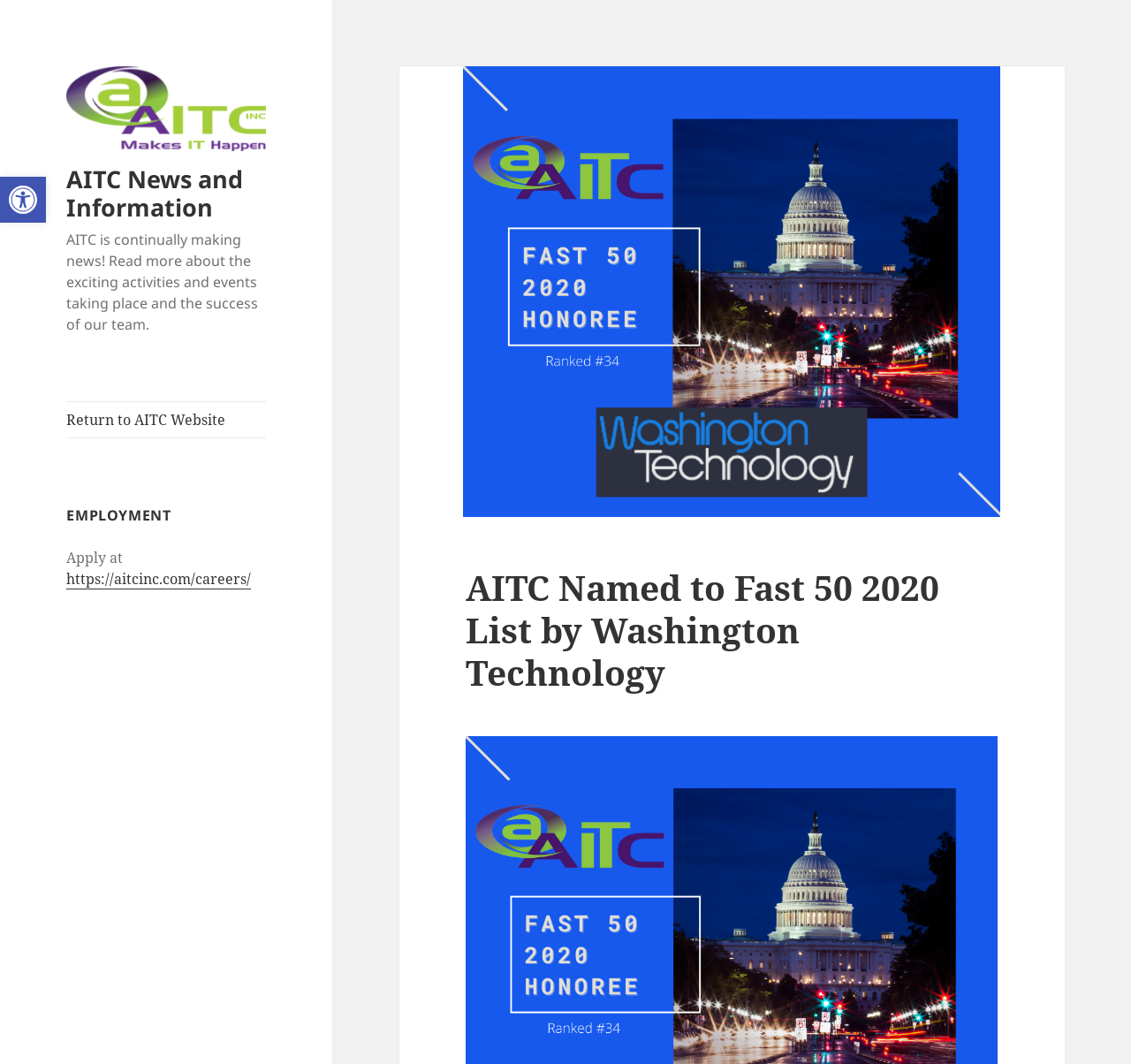Look at the image and write a detailed answer to the question: 
What is the purpose of the link 'Return to AITC Website'?

I inferred the purpose of the link by considering its description 'Return to AITC Website' and its position on the page. It is likely that this link allows users to navigate back to the main website of AITC from the current page.